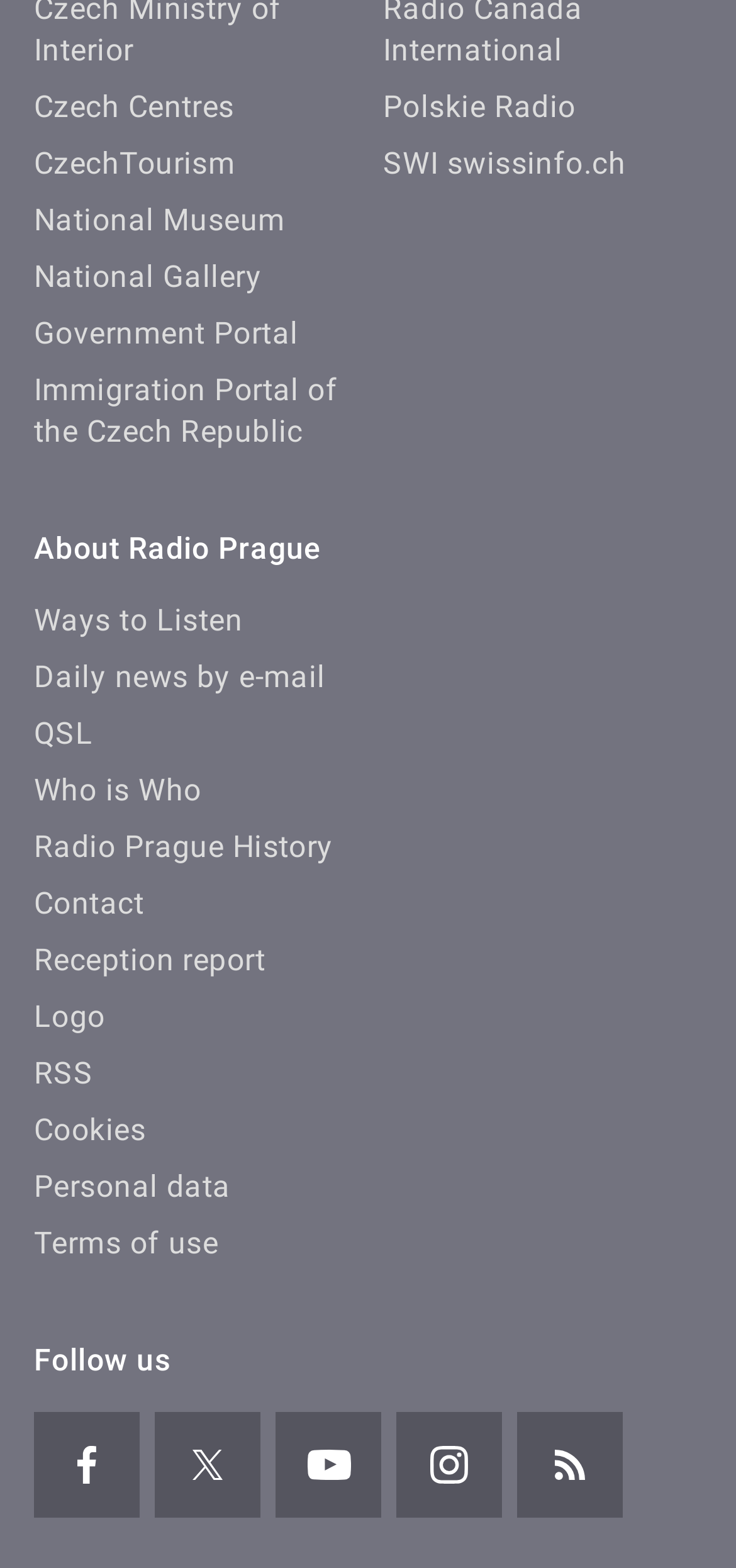Please pinpoint the bounding box coordinates for the region I should click to adhere to this instruction: "Learn about Radio Prague".

[0.046, 0.338, 0.438, 0.361]